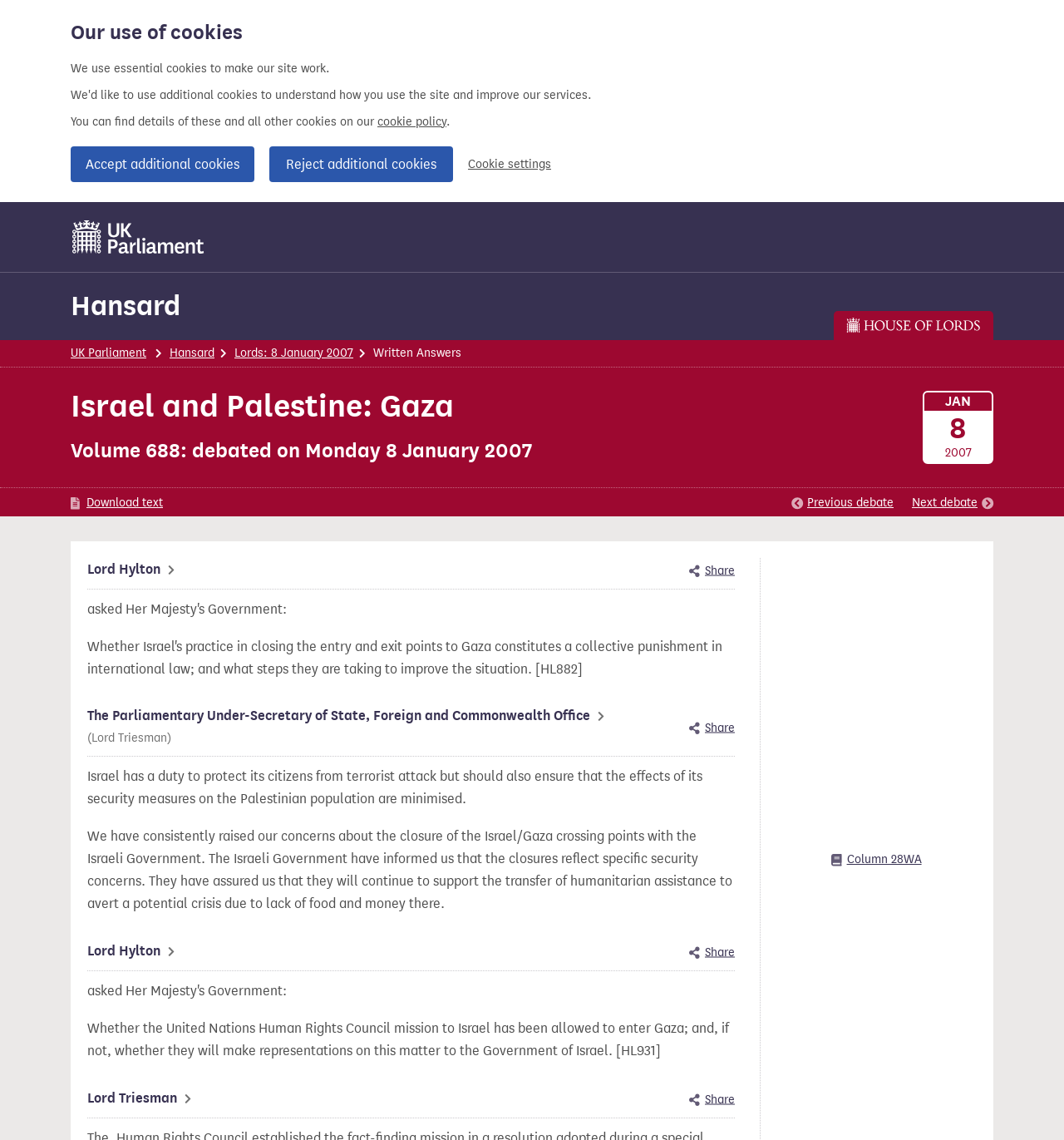Who is the Parliamentary Under-Secretary of State, Foreign and Commonwealth Office?
Based on the visual details in the image, please answer the question thoroughly.

I found the answer by looking at the link 'The Parliamentary Under-Secretary of State, Foreign and Commonwealth Office' which is associated with the name 'Lord Triesman'.